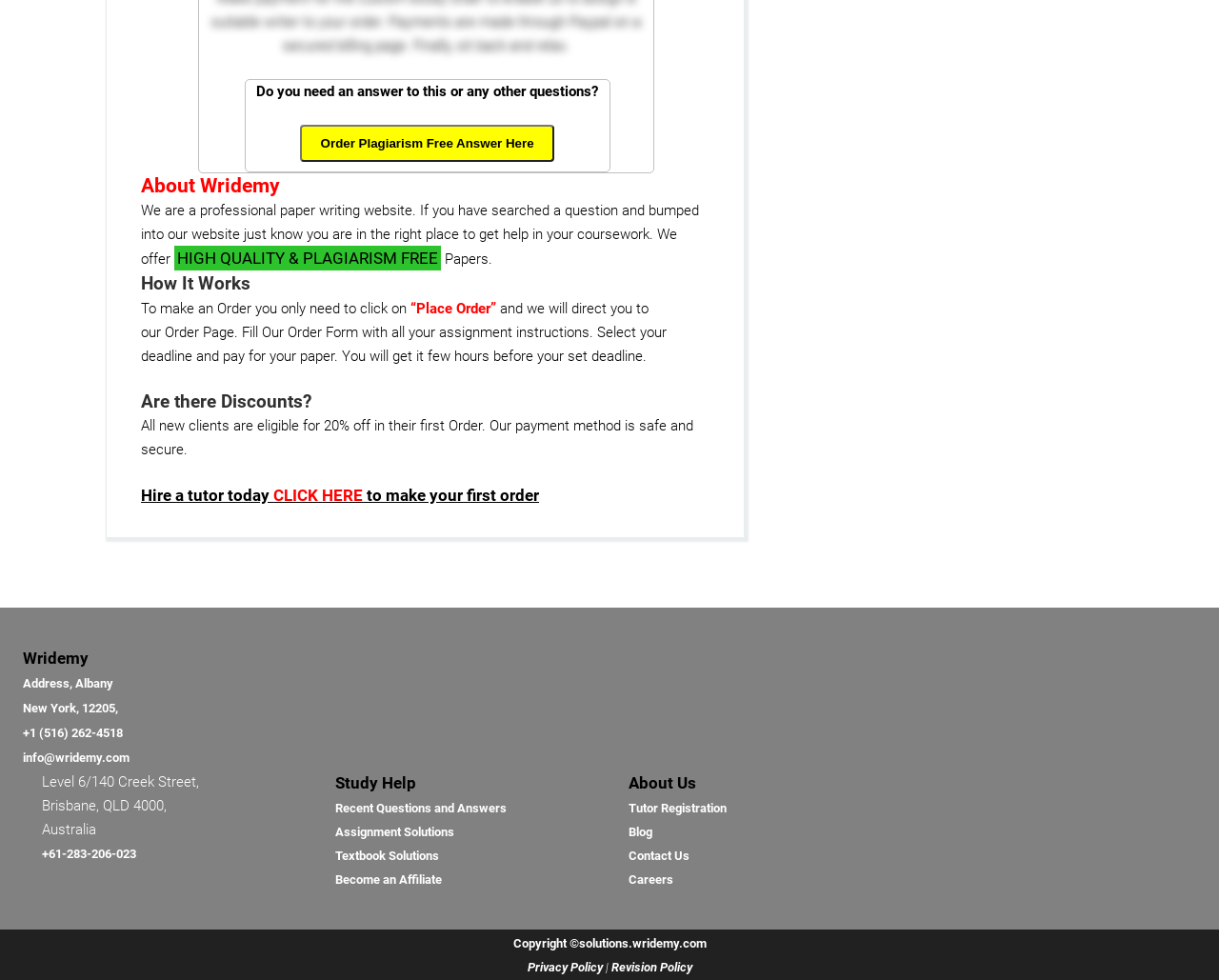Refer to the image and provide a thorough answer to this question:
How do I make an order?

According to the webpage, to make an order, I need to click on 'Place Order' and then fill out the order form with my assignment instructions, select my deadline, and pay for my paper.